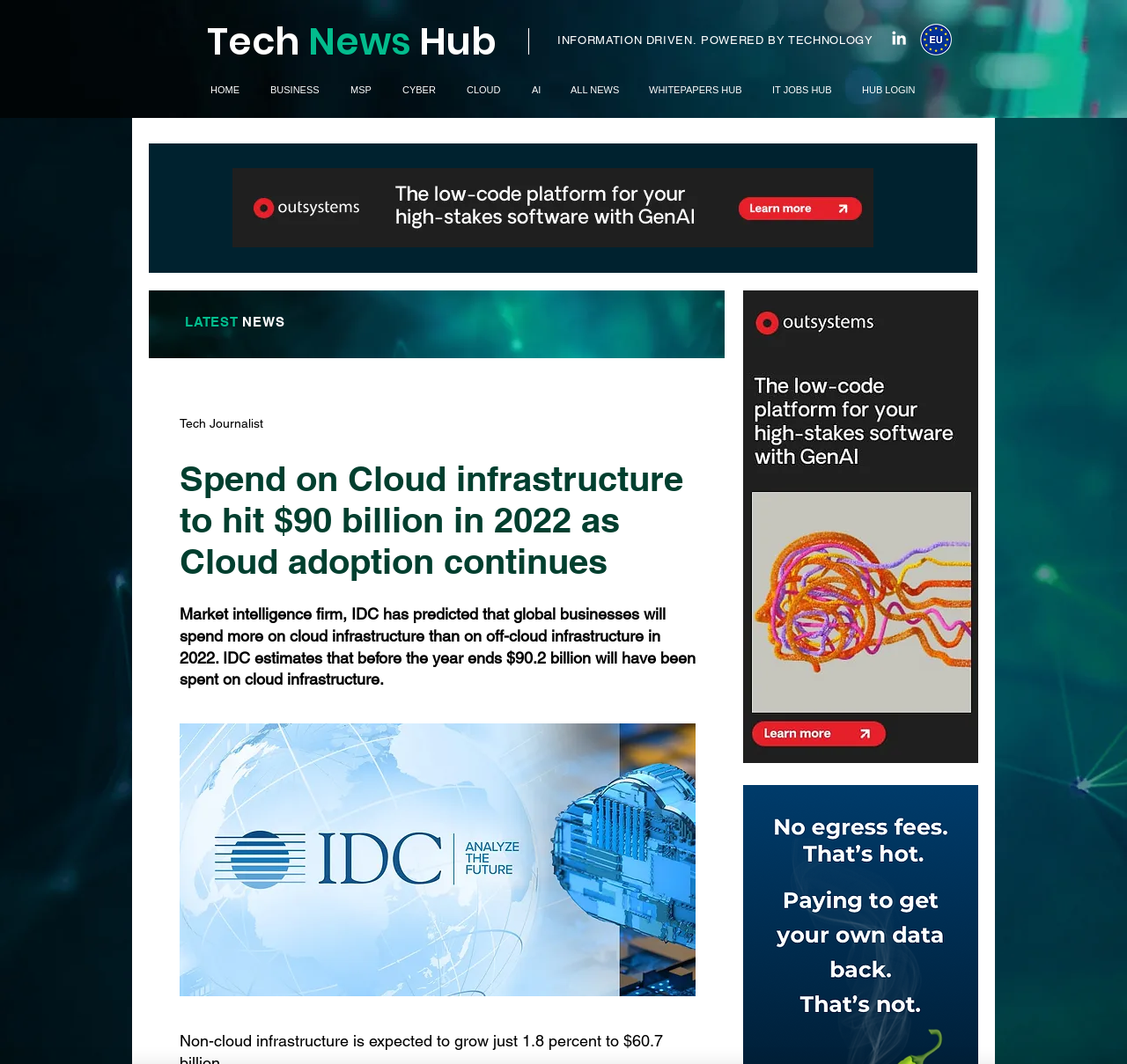Using the information shown in the image, answer the question with as much detail as possible: What type of news does the website provide?

The answer can be inferred from the various categories listed in the navigation bar, such as 'BUSINESS', 'MSP', 'CYBER', 'CLOUD', and 'AI', which suggest that the website provides technology-related news.